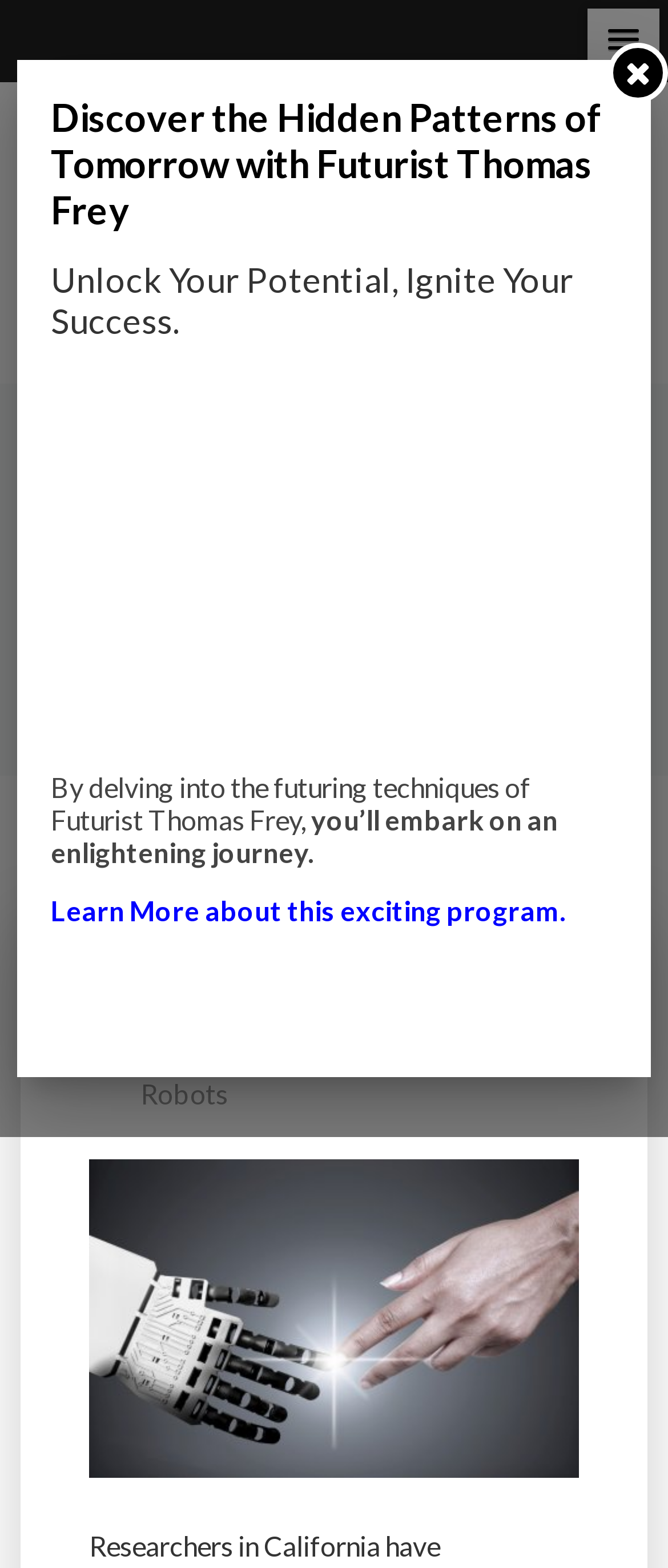Write a detailed summary of the webpage.

The webpage is about Impact Lab, a platform focused on futurism and innovation. At the top right corner, there is a button with a popup menu. Below it, there is a link to Impact Lab, accompanied by an image with the same name. 

The main heading "CONTACT WITH ROBOTS CAN SOMETIMES BE AROUSING" is prominently displayed in the middle of the top section. Below it, there are three links: "IMPACT LAB", "CRAZY STUFF", and a static text ">".

The main content area has a static text "CONTACT WITH ROBOTS CAN SOMETIMES BE AROUSING" followed by four links: "Crazy Stuff", "Human Behavior", "Robots", and "humanoid-robots". The last link has an accompanying image.

On the left side, there are three paragraphs of static text. The first one invites readers to discover hidden patterns of tomorrow with Futurist Thomas Frey. The second one is a motivational phrase, and the third one describes the benefits of delving into futuring techniques. Below these paragraphs, there is a link to "Learn More about this exciting program." 

At the bottom right corner, there is a small image.